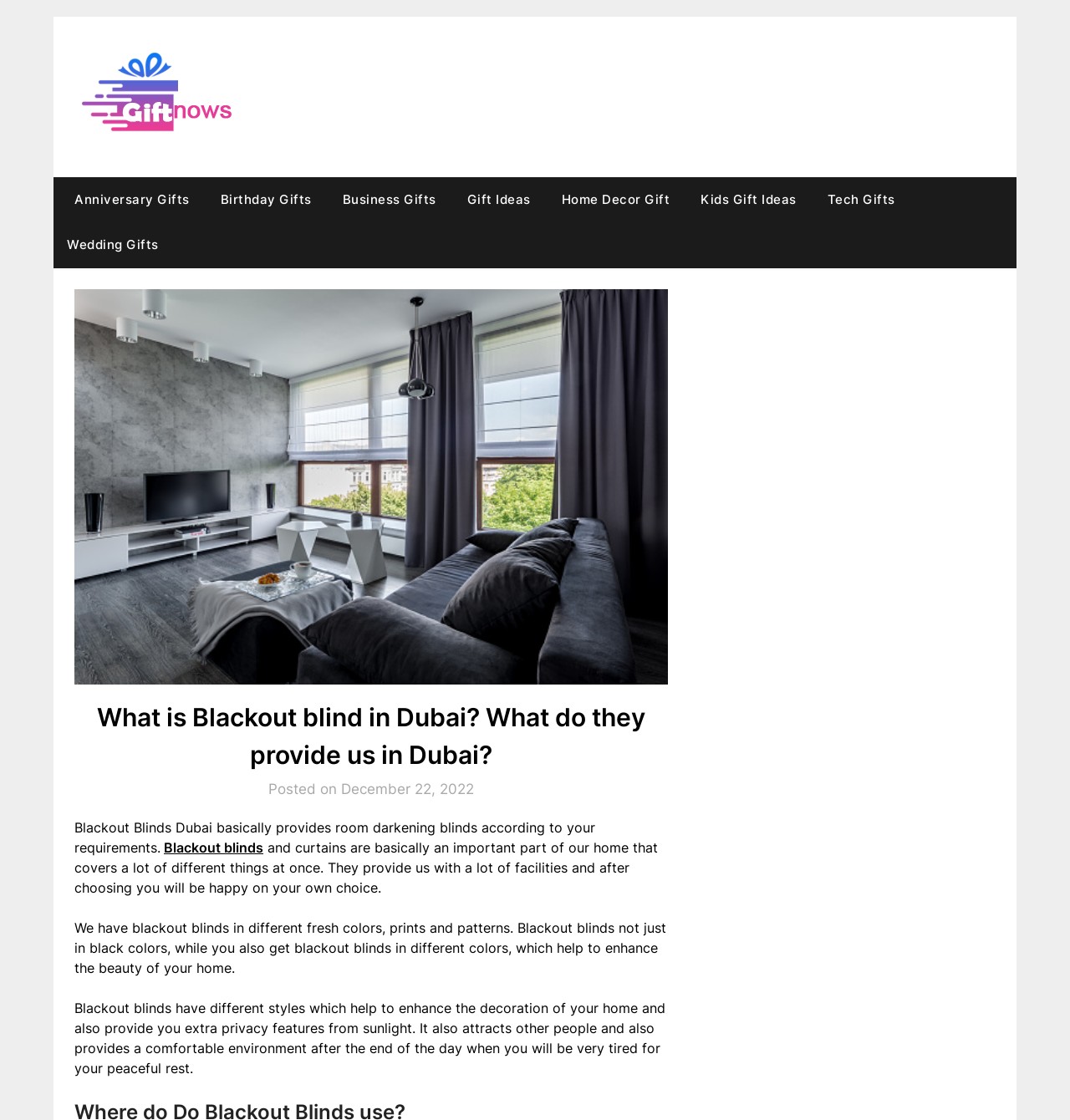Please extract the title of the webpage.

What is Blackout blind in Dubai? What do they provide us in Dubai?